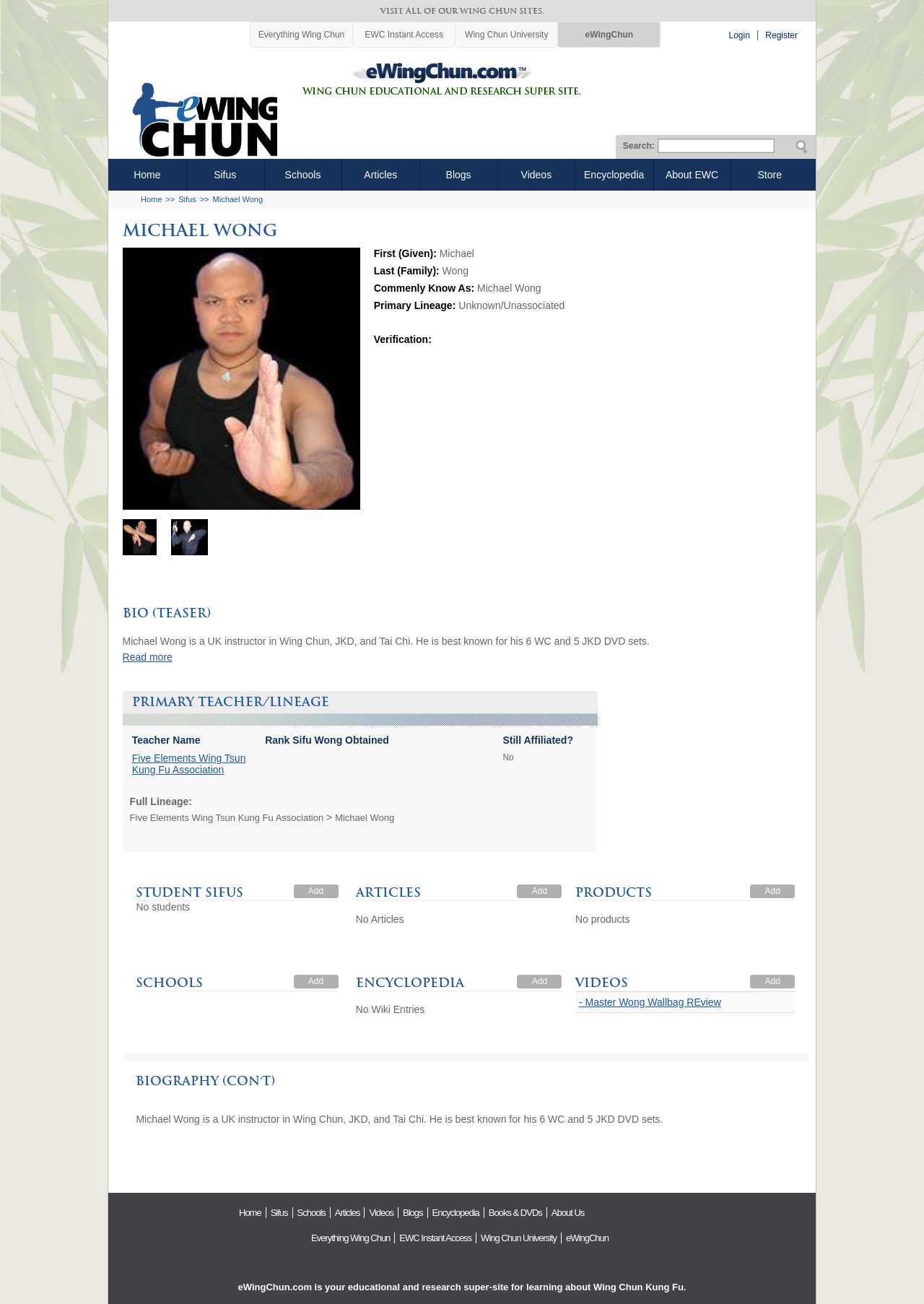Please locate the bounding box coordinates for the element that should be clicked to achieve the following instruction: "Read more about Michael Wong". Ensure the coordinates are given as four float numbers between 0 and 1, i.e., [left, top, right, bottom].

[0.132, 0.498, 0.868, 0.51]